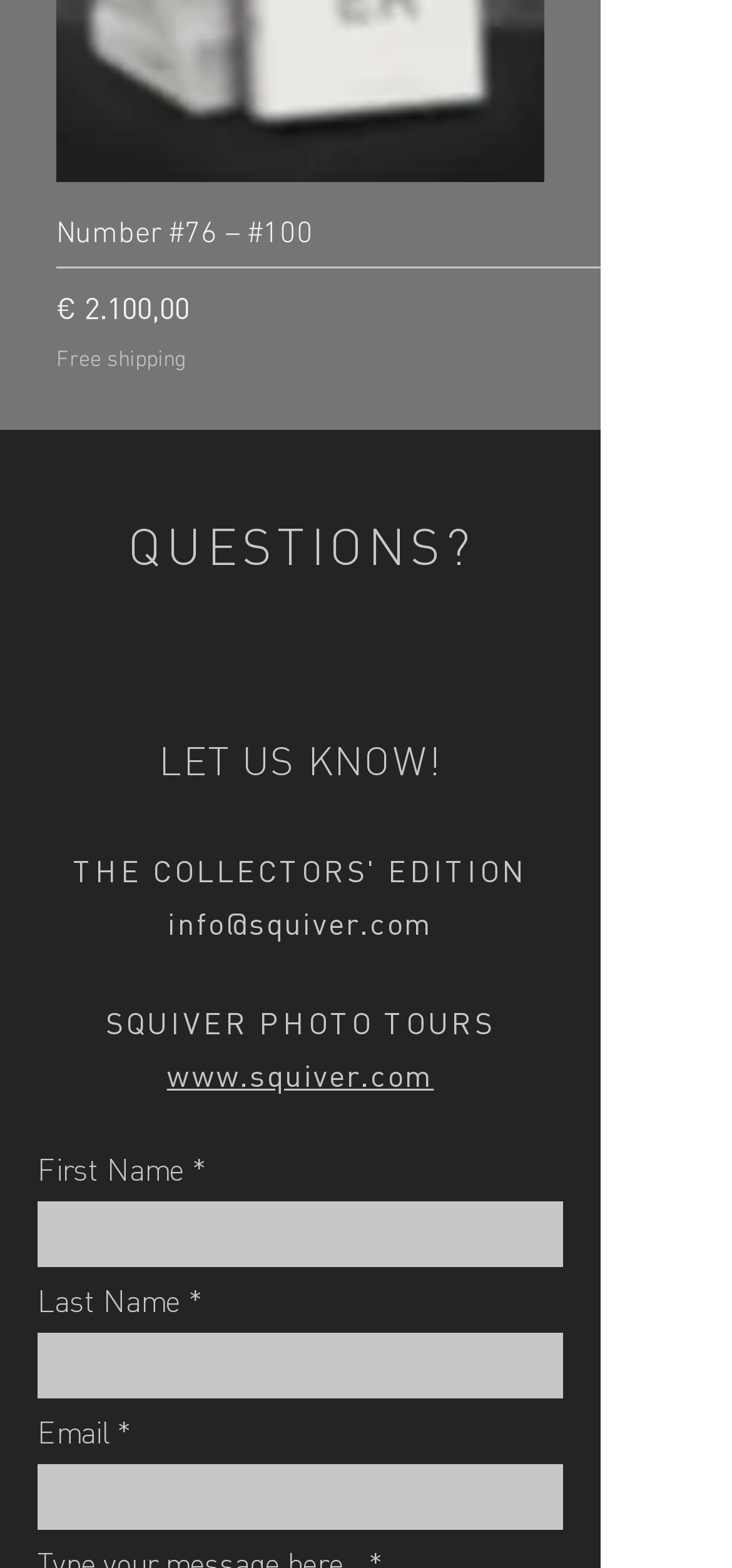Specify the bounding box coordinates (top-left x, top-left y, bottom-right x, bottom-right y) of the UI element in the screenshot that matches this description: Free shipping

[0.077, 0.22, 0.254, 0.24]